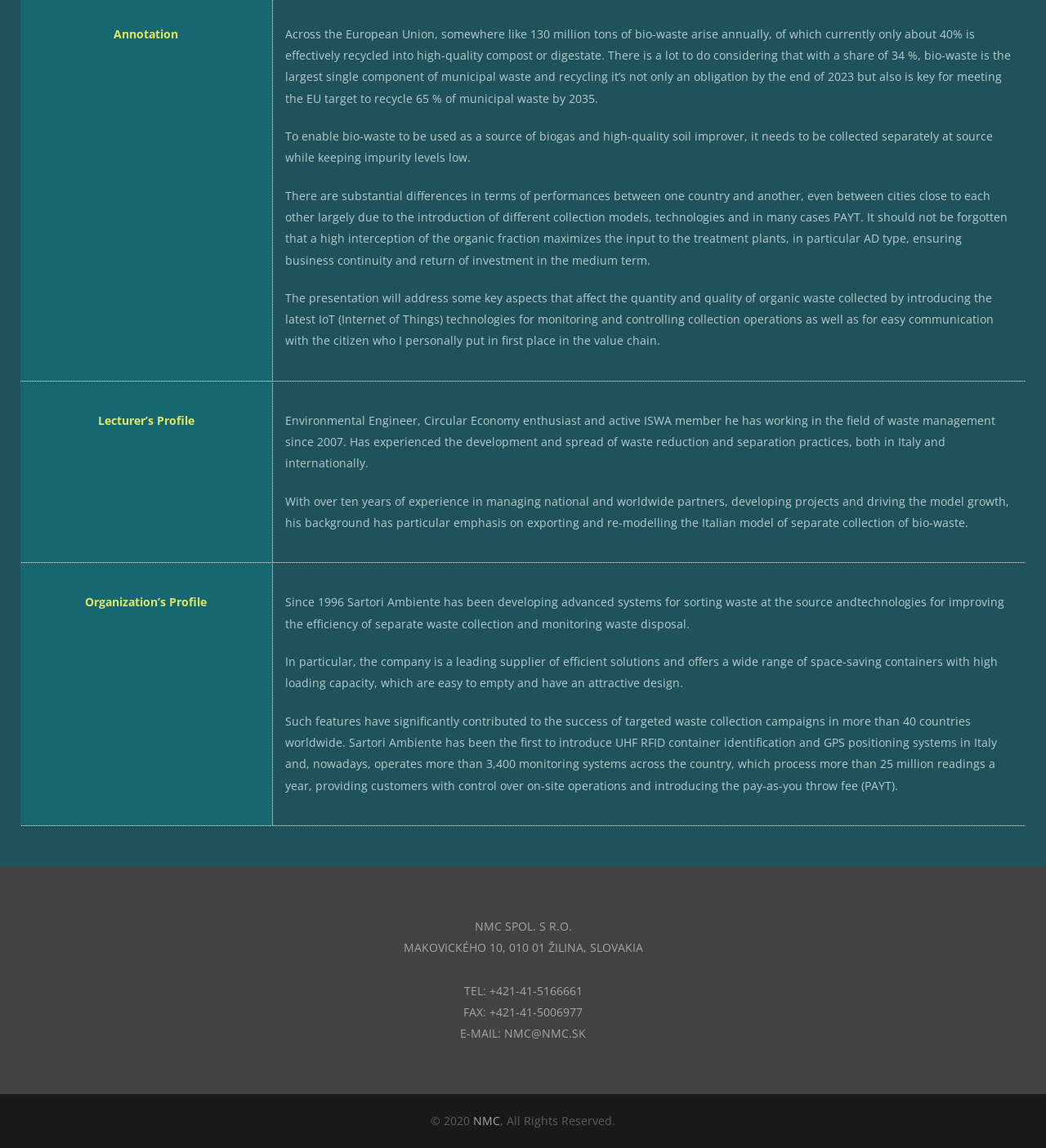What is the name of the organization?
Please provide a comprehensive answer based on the visual information in the image.

The name of the organization can be found in the 'Organization's Profile' section, which provides information about the company's history and expertise in waste management.